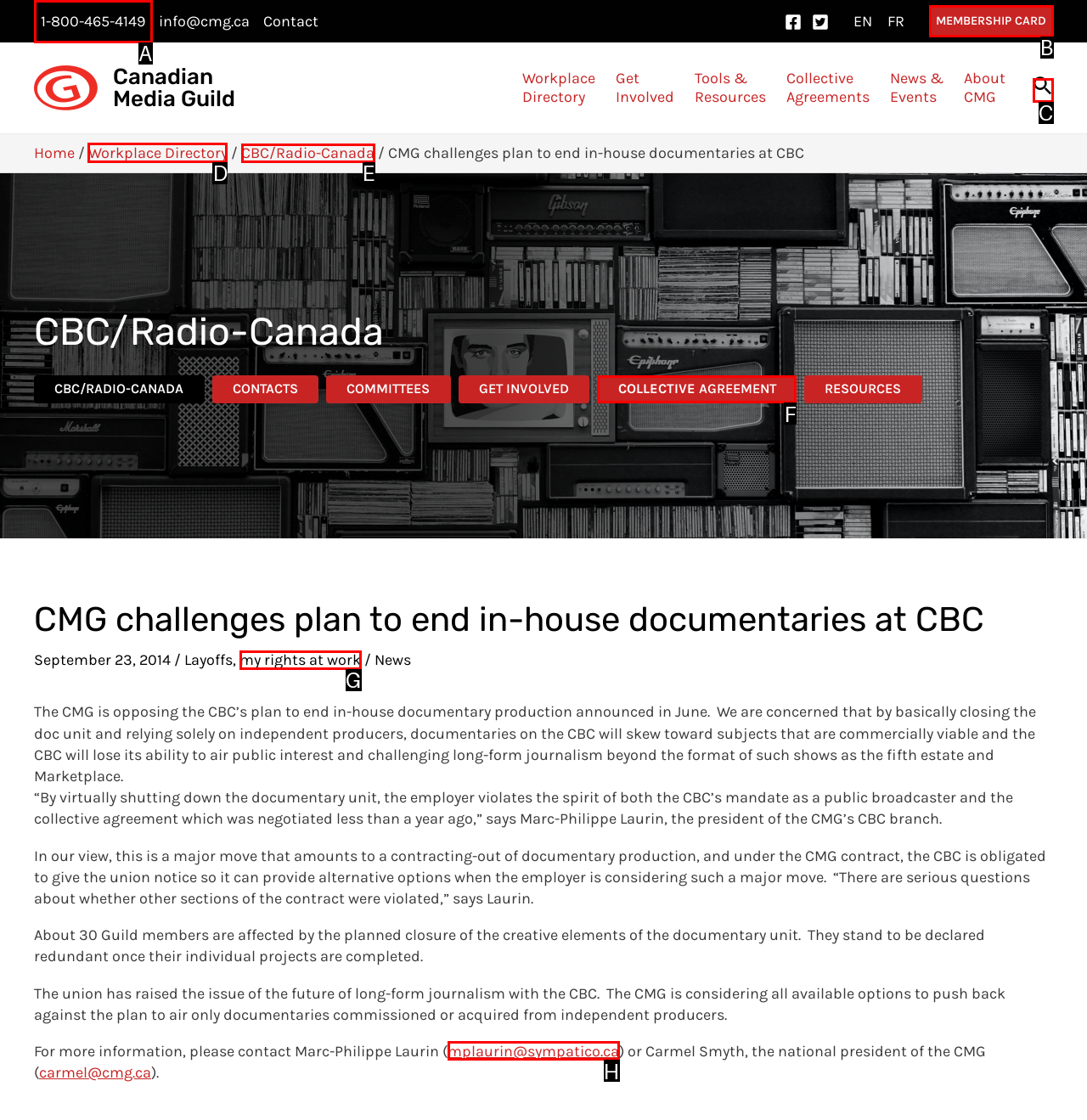Which lettered option should be clicked to achieve the task: Visit the Workplace Directory? Choose from the given choices.

D